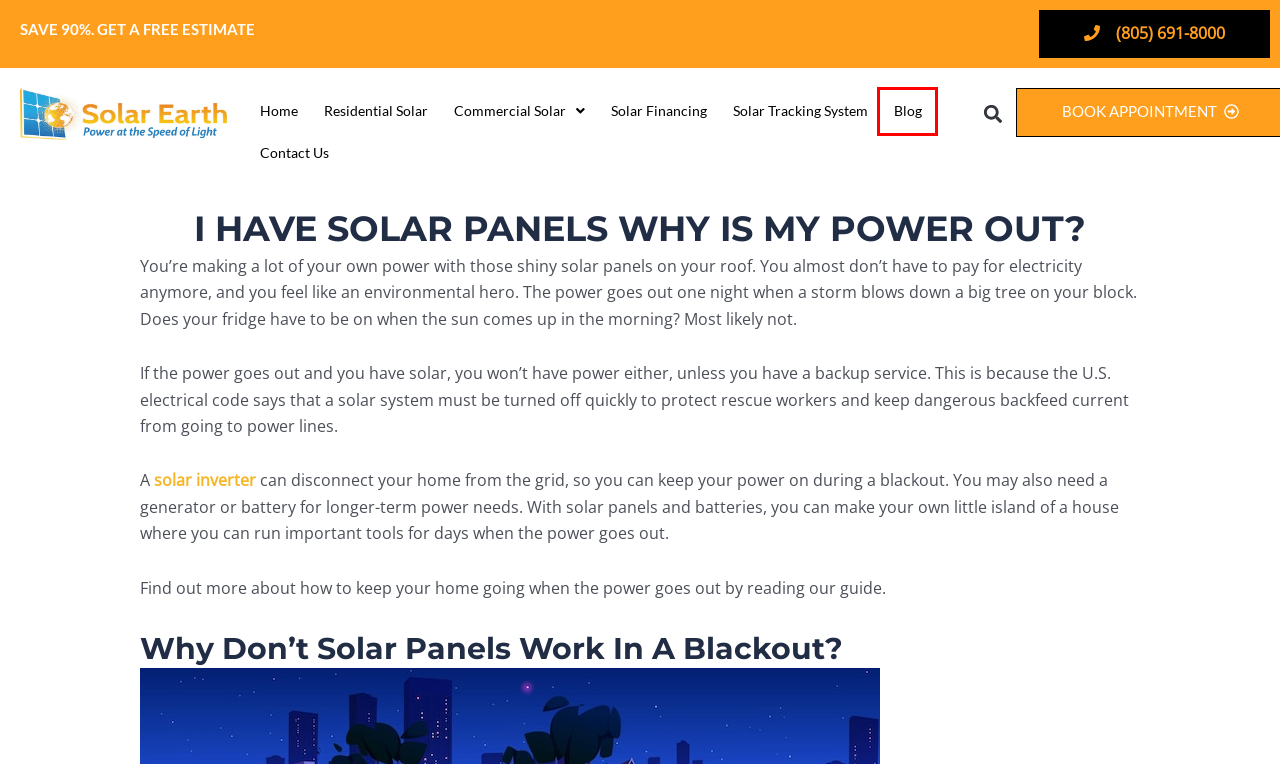Given a screenshot of a webpage with a red bounding box, please pick the webpage description that best fits the new webpage after clicking the element inside the bounding box. Here are the candidates:
A. Commercial Solar Installation - Solar Earth Inc
B. Contact Us - Solar Earth Inc
C. California Residential Solar Panel Installation - Solar Earth
D. Solar Earth Inc - Best Solar Panel Company in California
E. Why Do You Need An Inverter For Solar Panels ?
F. Commercial Solar Financing For Businesses - Solar Earth Inc
G. Solar Panel Tracking System - Solar Earth Inc
H. Blogs - Solar Earth Inc

H